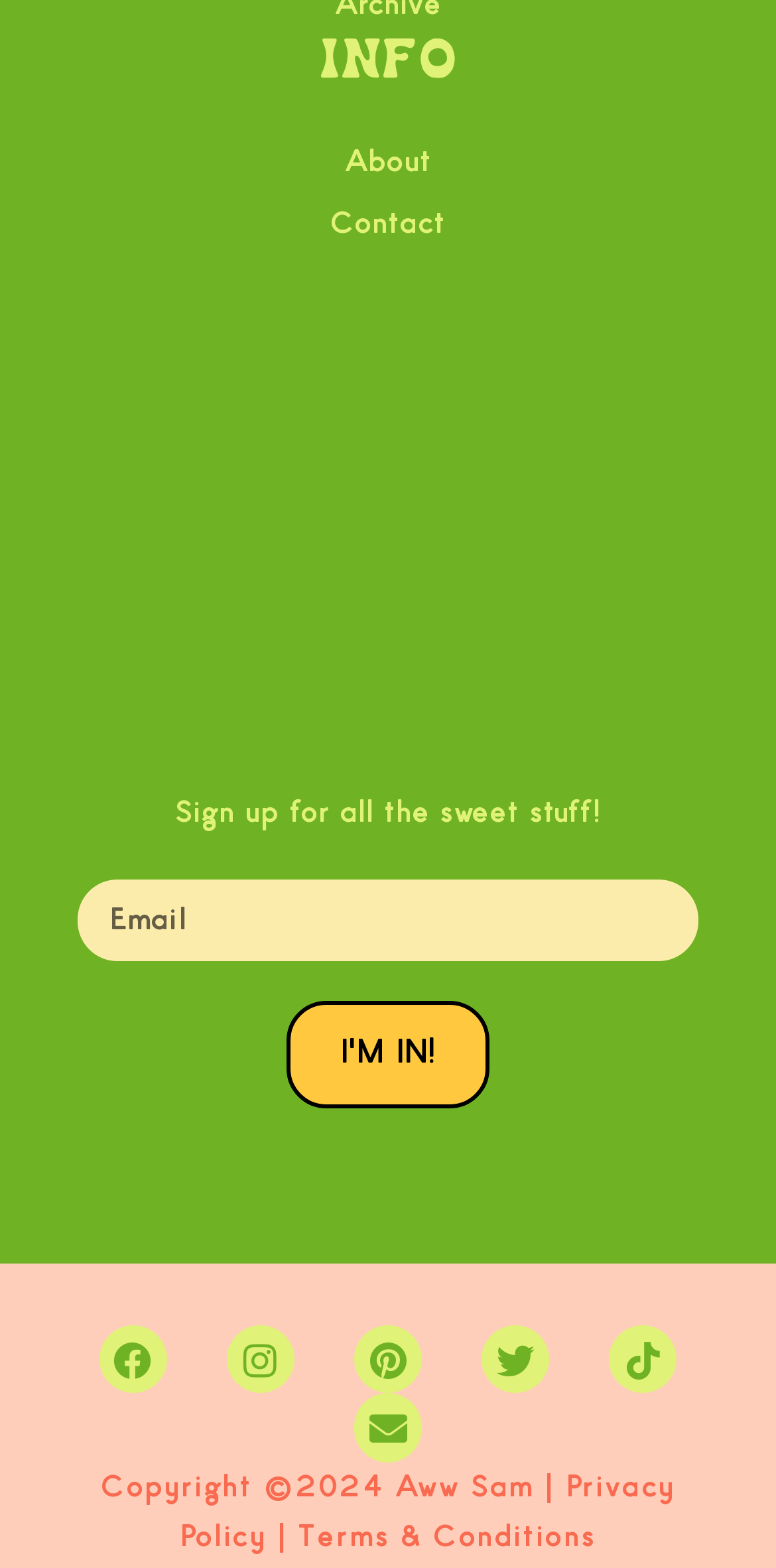Could you find the bounding box coordinates of the clickable area to complete this instruction: "Click the 'Popular' link"?

None